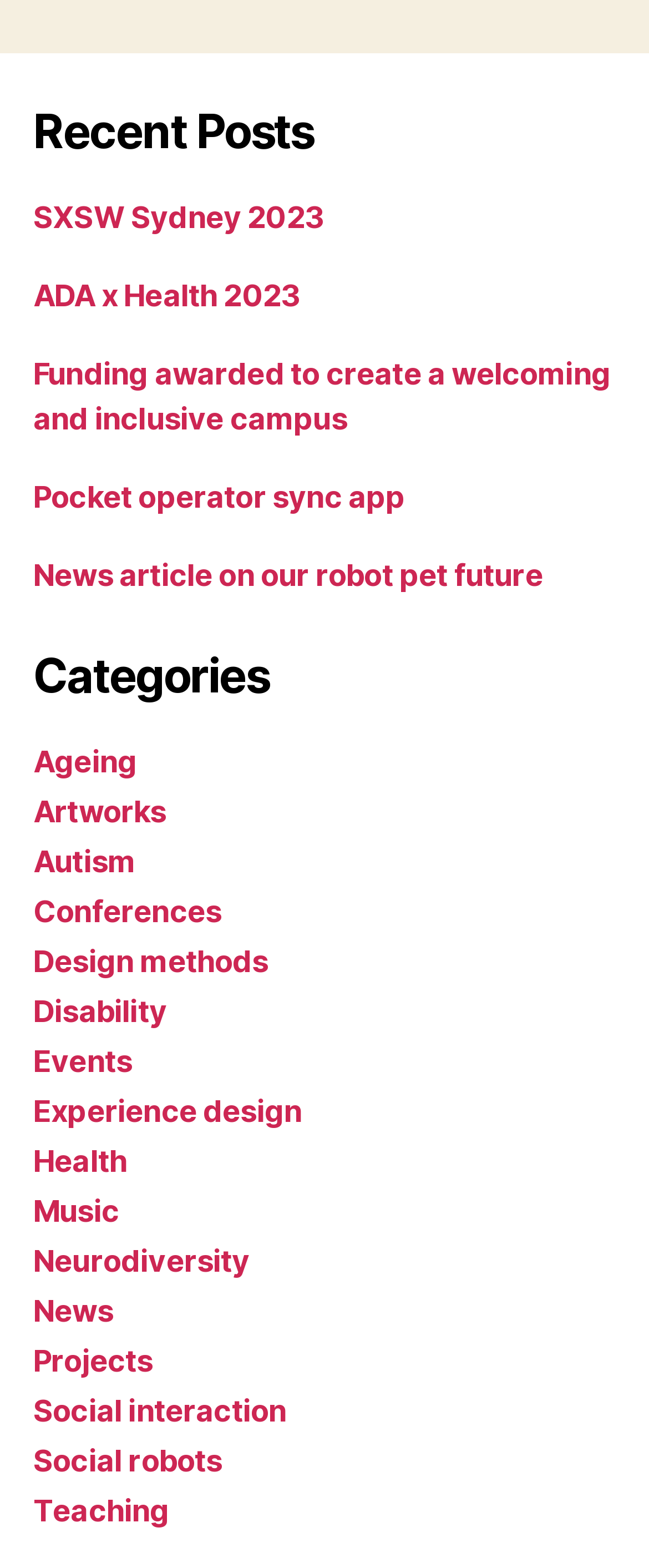Please locate the bounding box coordinates of the element that should be clicked to complete the given instruction: "read news article on robot pet future".

[0.051, 0.355, 0.837, 0.377]